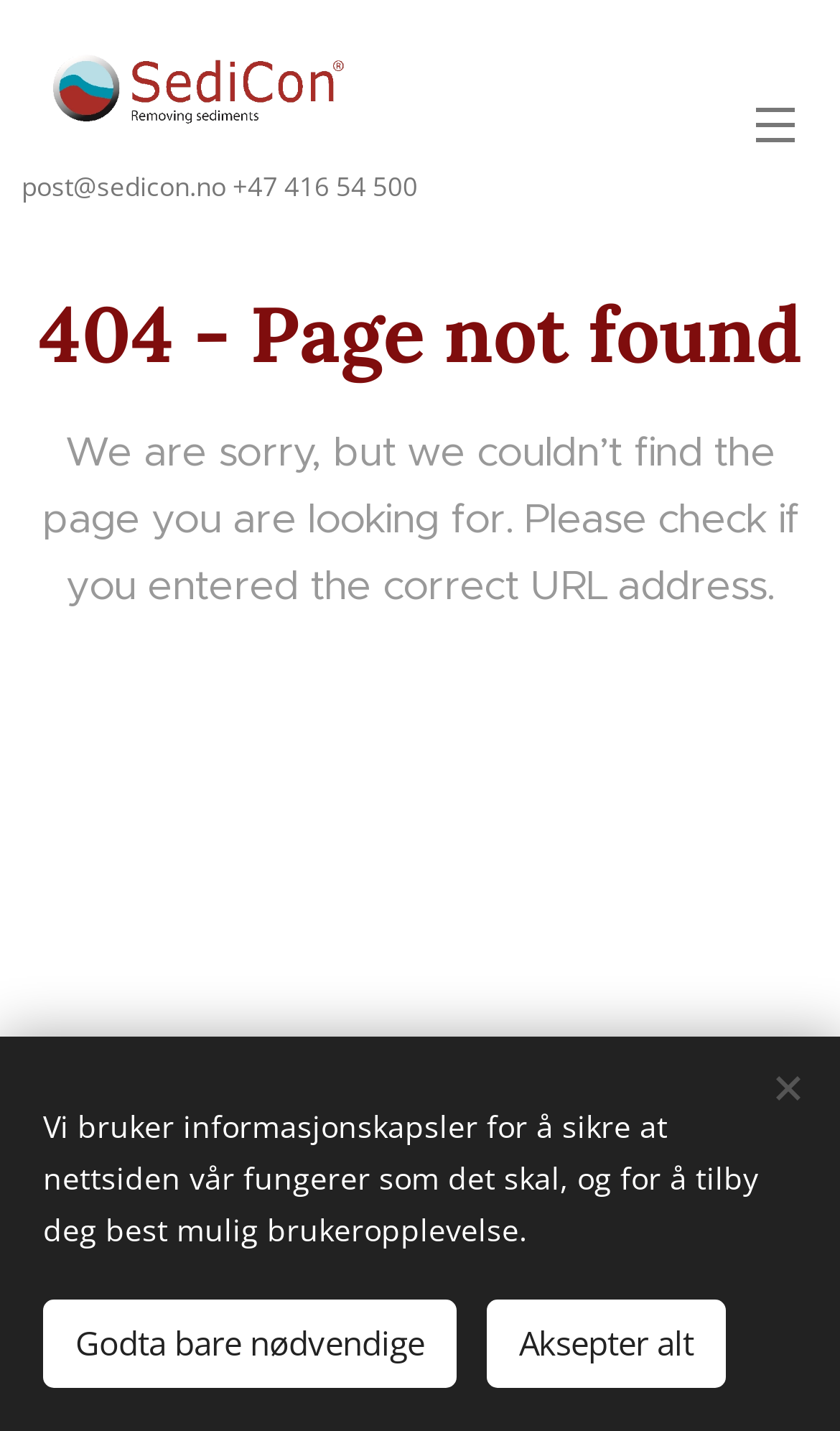Create a full and detailed caption for the entire webpage.

This webpage appears to be a 404 error page, indicating that the requested URL was not found. At the top-left corner, there is a layout table with a link to the website's main page. Below this, there is a static text displaying the website's contact information, including an email address and phone number.

In the main content area, there is a heading that reads "404 - Page not found" in a prominent font size. Below this heading, a paragraph of text explains that the page was not found and suggests checking the URL address for correctness.

At the top-right corner, there is a link to a menu. At the bottom of the page, there are several links and buttons related to cookies and language preferences. There are three language options: Norsk, Español, and English. Additionally, there are two buttons to manage cookies: "Godta bare nødvendige" (Accept only necessary) and "Aksepter alt" (Accept all).

Finally, there is a static text at the bottom of the page, explaining the website's use of cookies to ensure proper functioning and provide a good user experience.